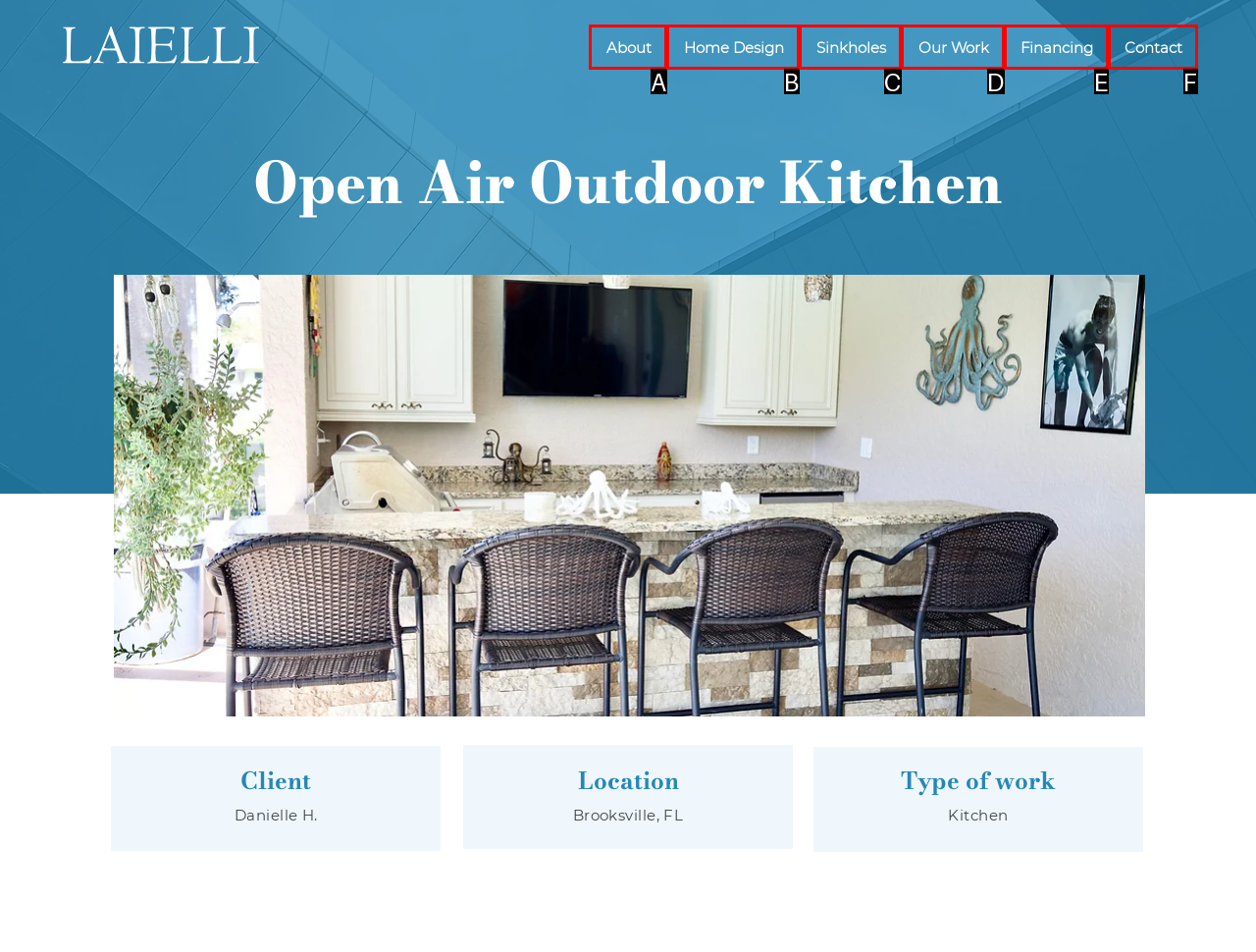Match the description to the correct option: Our Work
Provide the letter of the matching option directly.

D